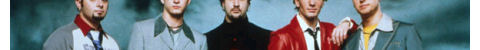Explain in detail what you see in the image.

The image features a group of five individuals posed together, exuding a strong sense of style and charisma. They are dressed in fashionable outfits, showcasing a mix of colors and textures, which adds to the overall aesthetic appeal. The background is subtly blurred, focusing the viewer's attention on the group, who appear to be in a relaxed yet confident stance. This visual connects to the theme of the page, which discusses "N Sync," a popular boy band known for their music and cultural impact, specifically focusing on those who oppose or critique their work. The imagery and context evoke a sense of nostalgia and highlight the contrasting opinions within music fandoms.